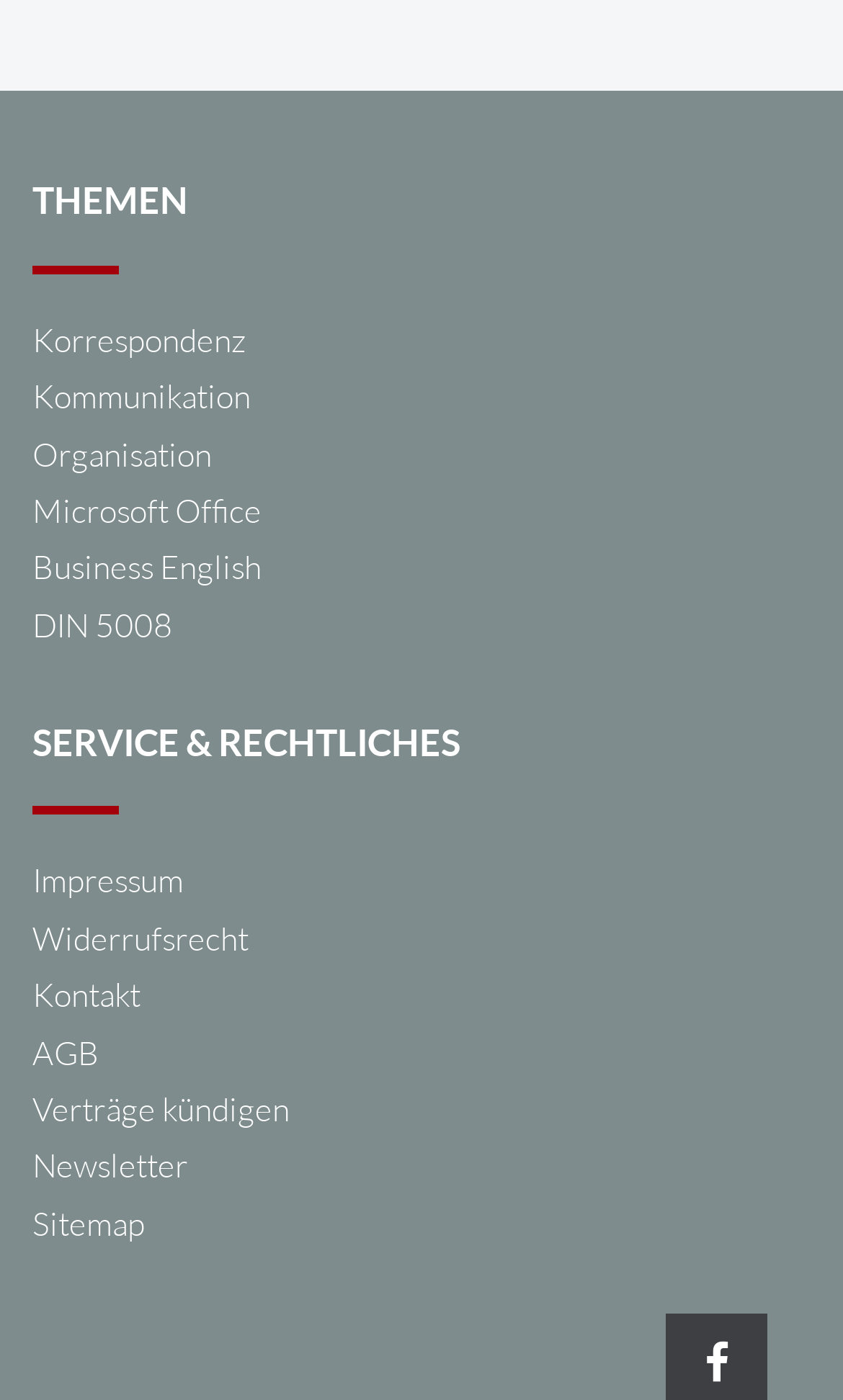Pinpoint the bounding box coordinates of the element you need to click to execute the following instruction: "Contact Us". The bounding box should be represented by four float numbers between 0 and 1, in the format [left, top, right, bottom].

None